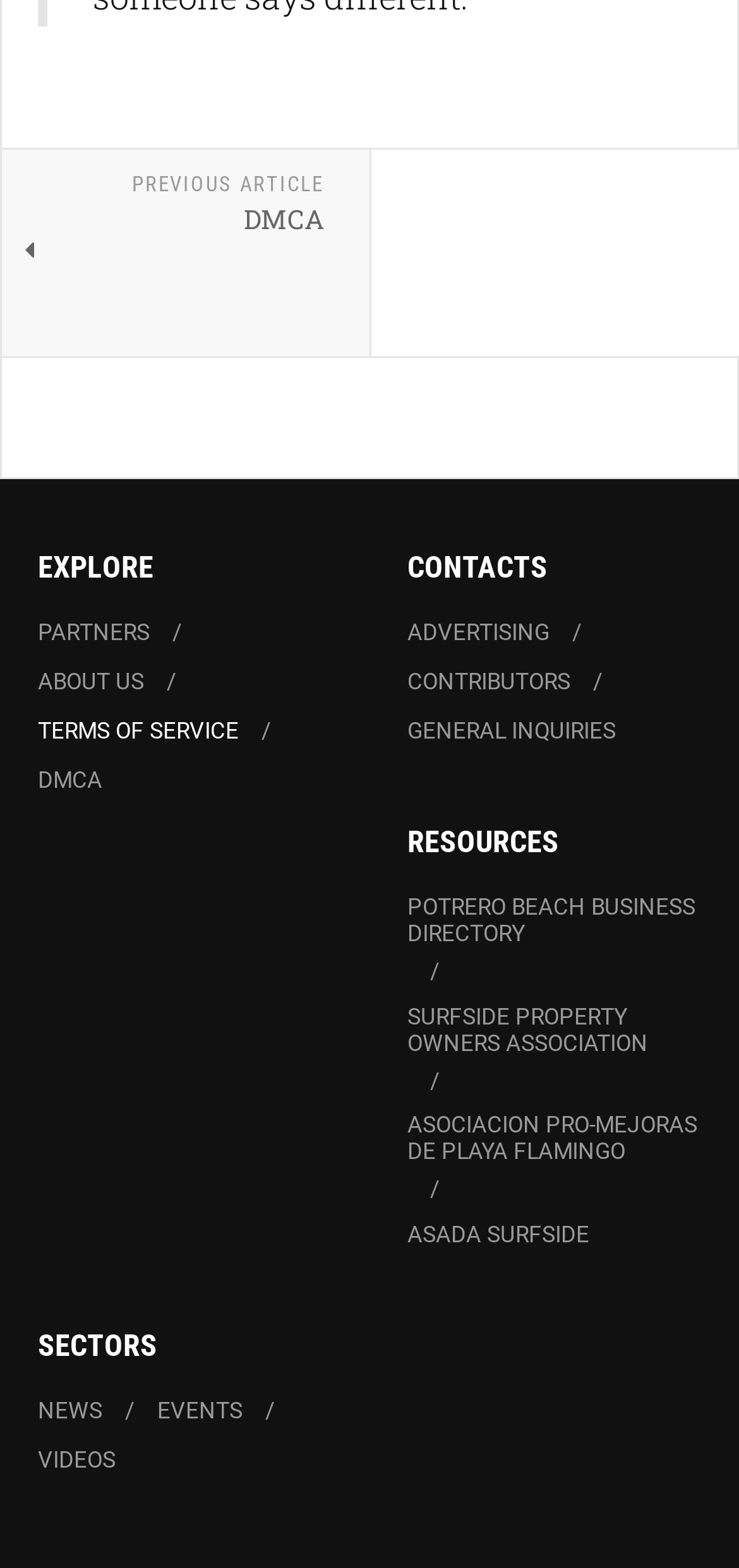What is the first link in the top-left corner of the webpage?
Please provide a single word or phrase based on the screenshot.

PREVIOUS ARTICLE DMCA